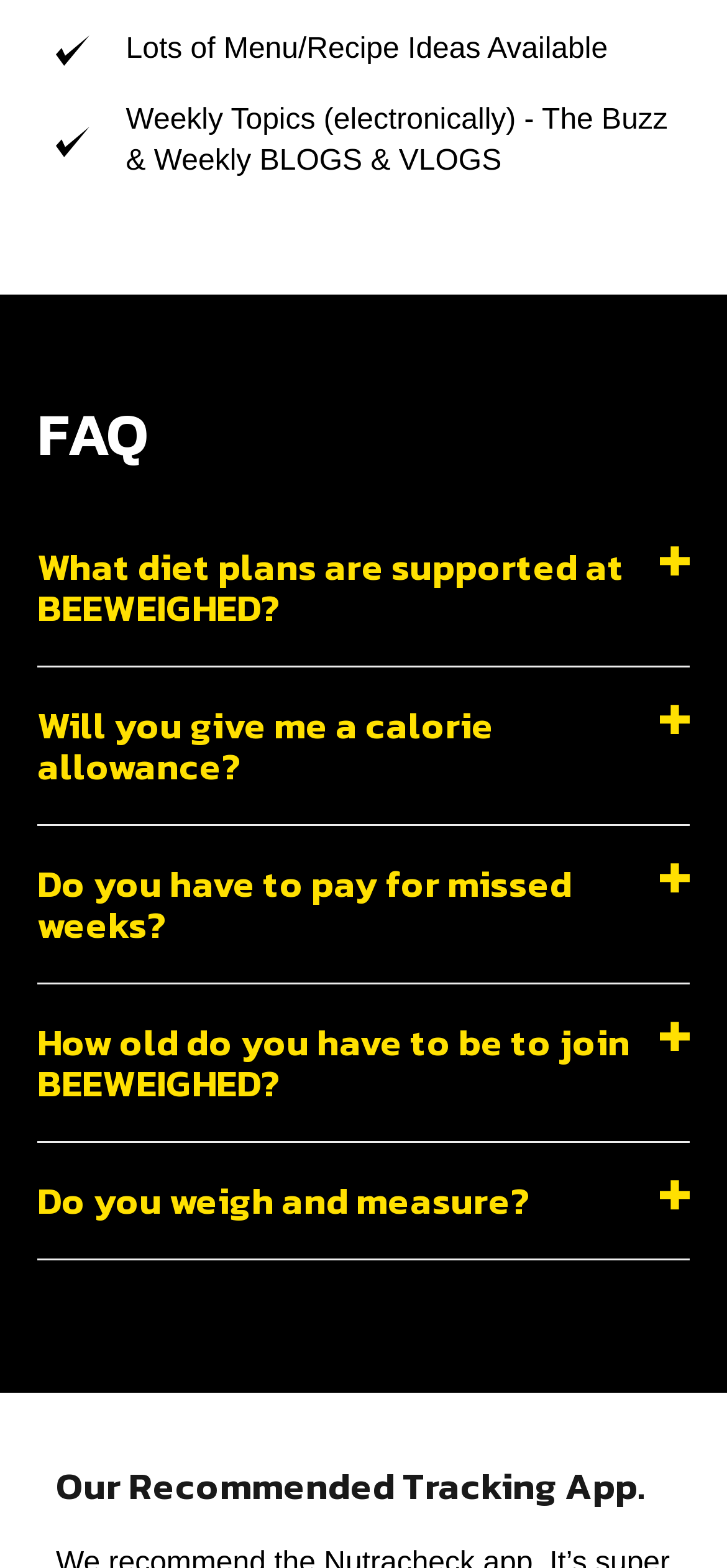Please specify the bounding box coordinates of the region to click in order to perform the following instruction: "View 'FAQ'".

[0.051, 0.26, 0.949, 0.295]